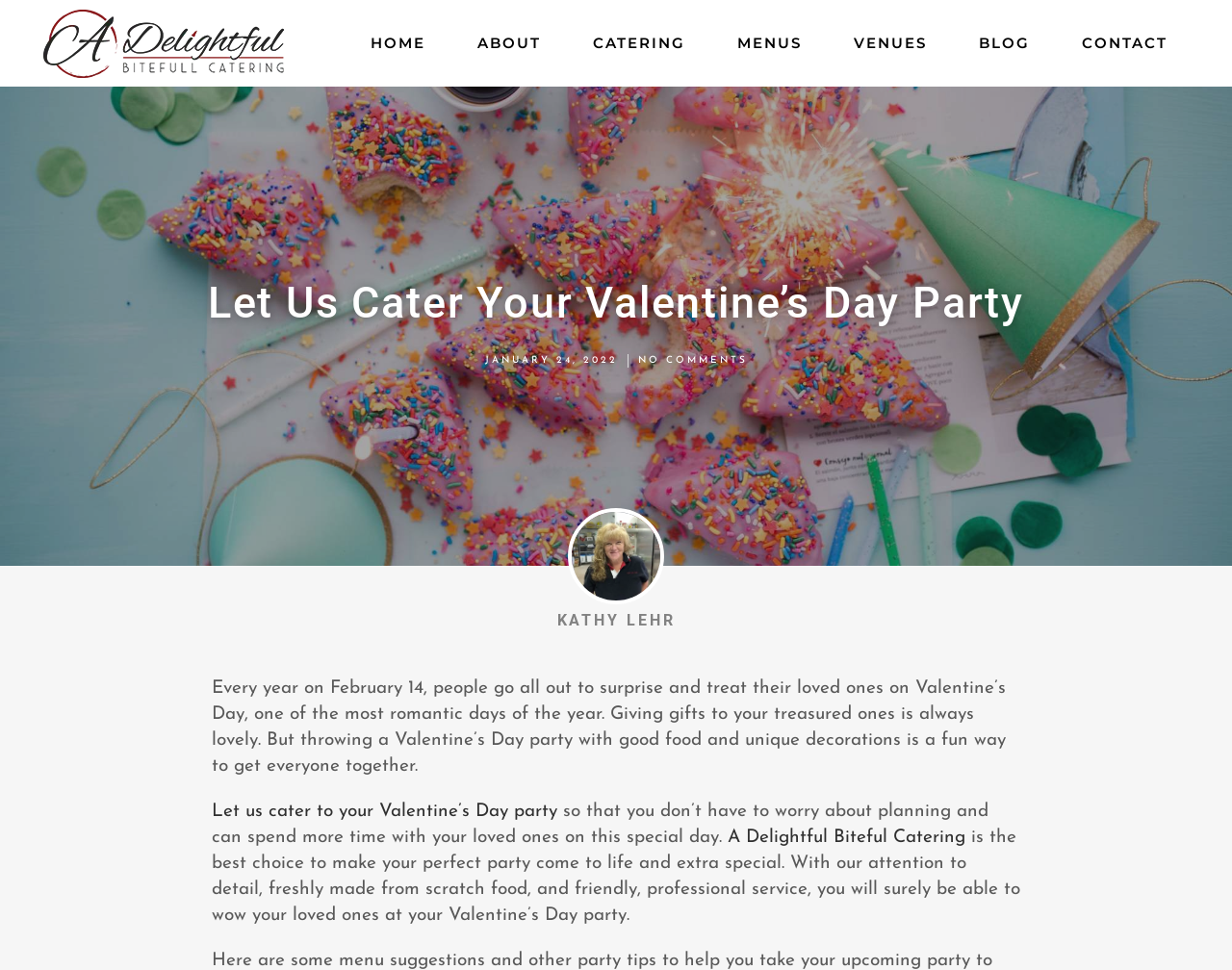Determine the bounding box coordinates for the area you should click to complete the following instruction: "Learn more about Kathy Lehr".

[0.172, 0.623, 0.828, 0.657]